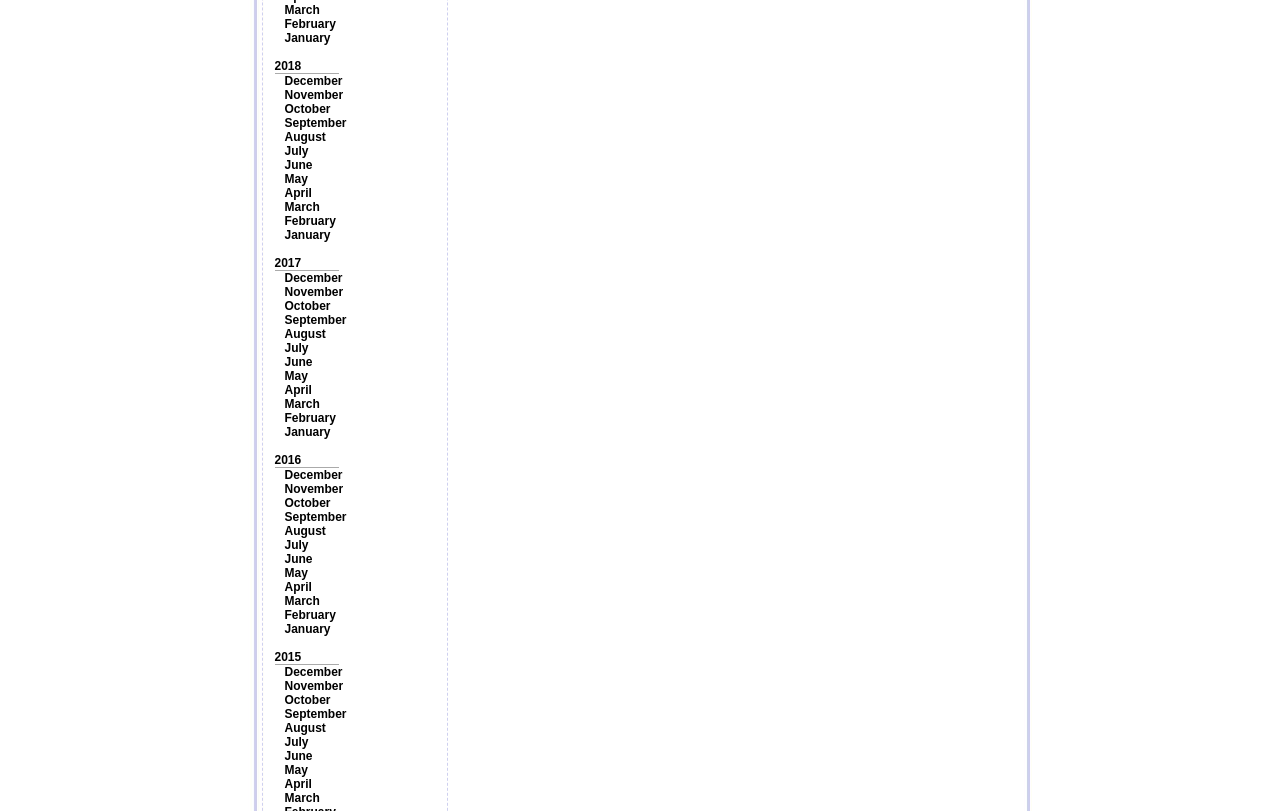Refer to the screenshot and answer the following question in detail:
How many months are listed for 2018?

By analyzing the links on the webpage, I found that there are 12 months listed for 2018, which are January to December, each with its own link and bounding box coordinates.